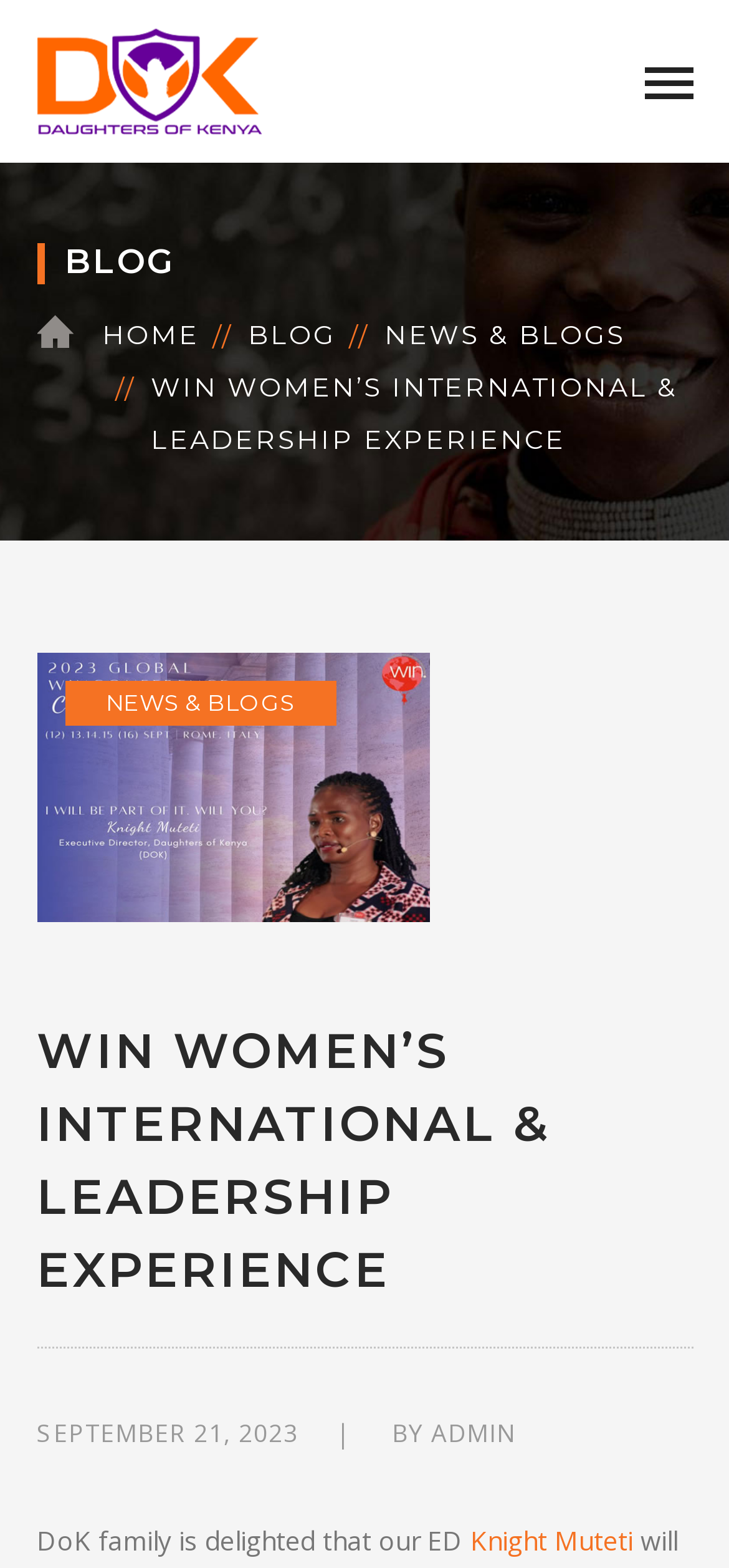How many main navigation links are there?
Look at the image and respond with a one-word or short-phrase answer.

3